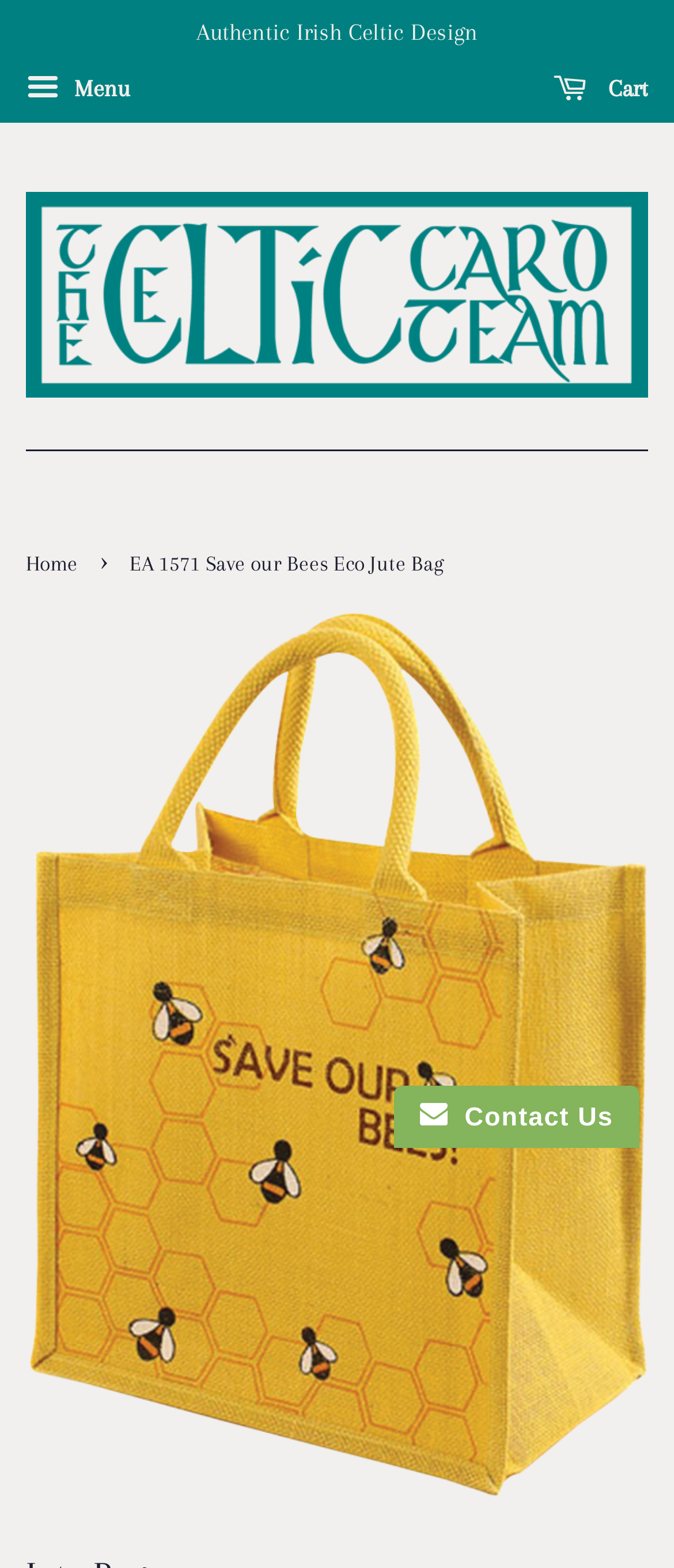Using the given element description, provide the bounding box coordinates (top-left x, top-left y, bottom-right x, bottom-right y) for the corresponding UI element in the screenshot: Home

[0.038, 0.352, 0.128, 0.368]